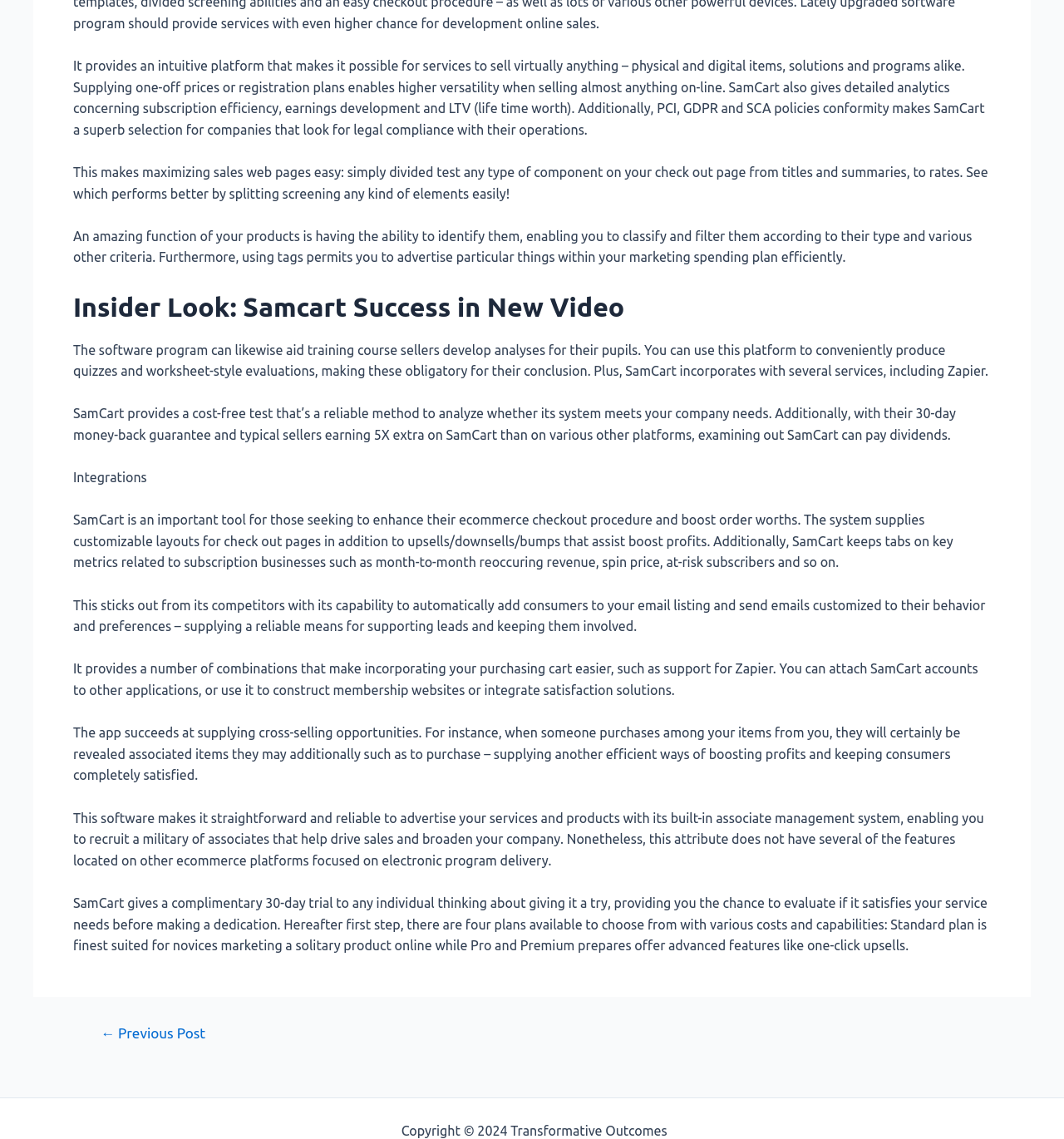What is the copyright year of the webpage?
Look at the screenshot and give a one-word or phrase answer.

2024